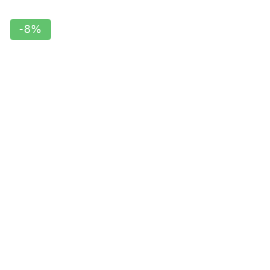What is the purpose of the product?
From the image, respond with a single word or phrase.

Breast enlargement and confidence